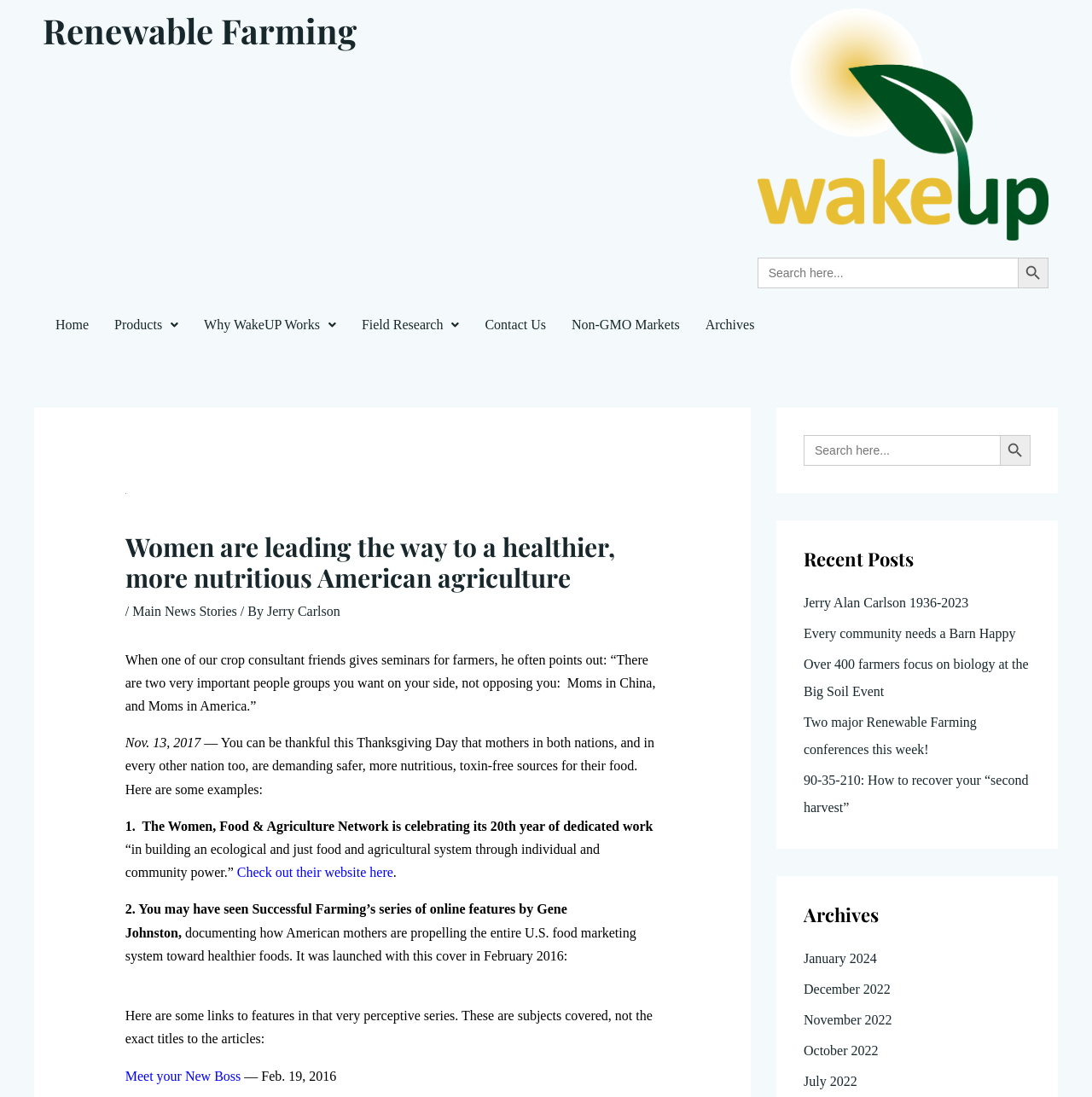Identify and provide the main heading of the webpage.

Women are leading the way to a healthier, more nutritious American agriculture